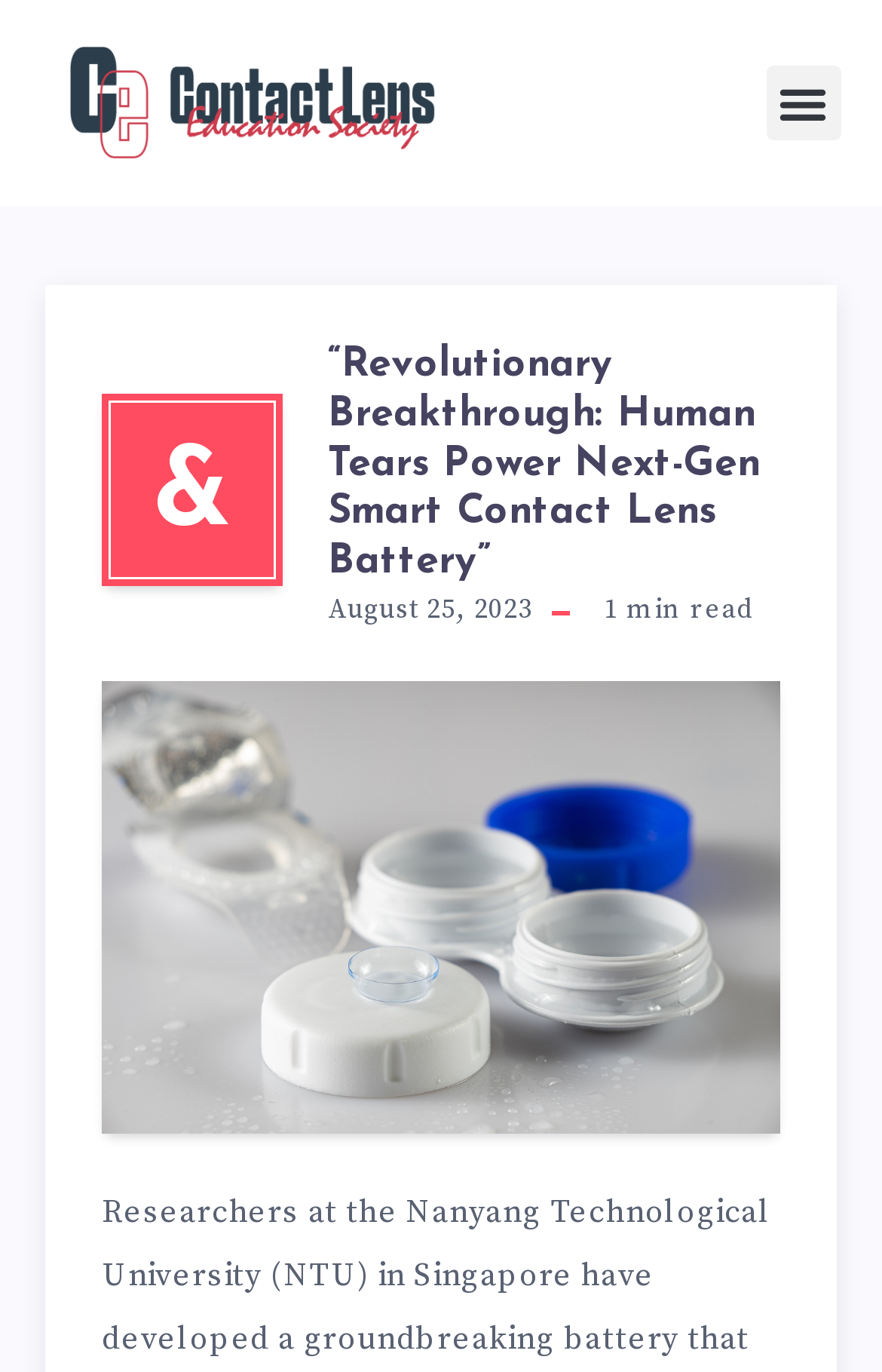Answer the question below with a single word or a brief phrase: 
What is the position of the menu toggle button?

Top right